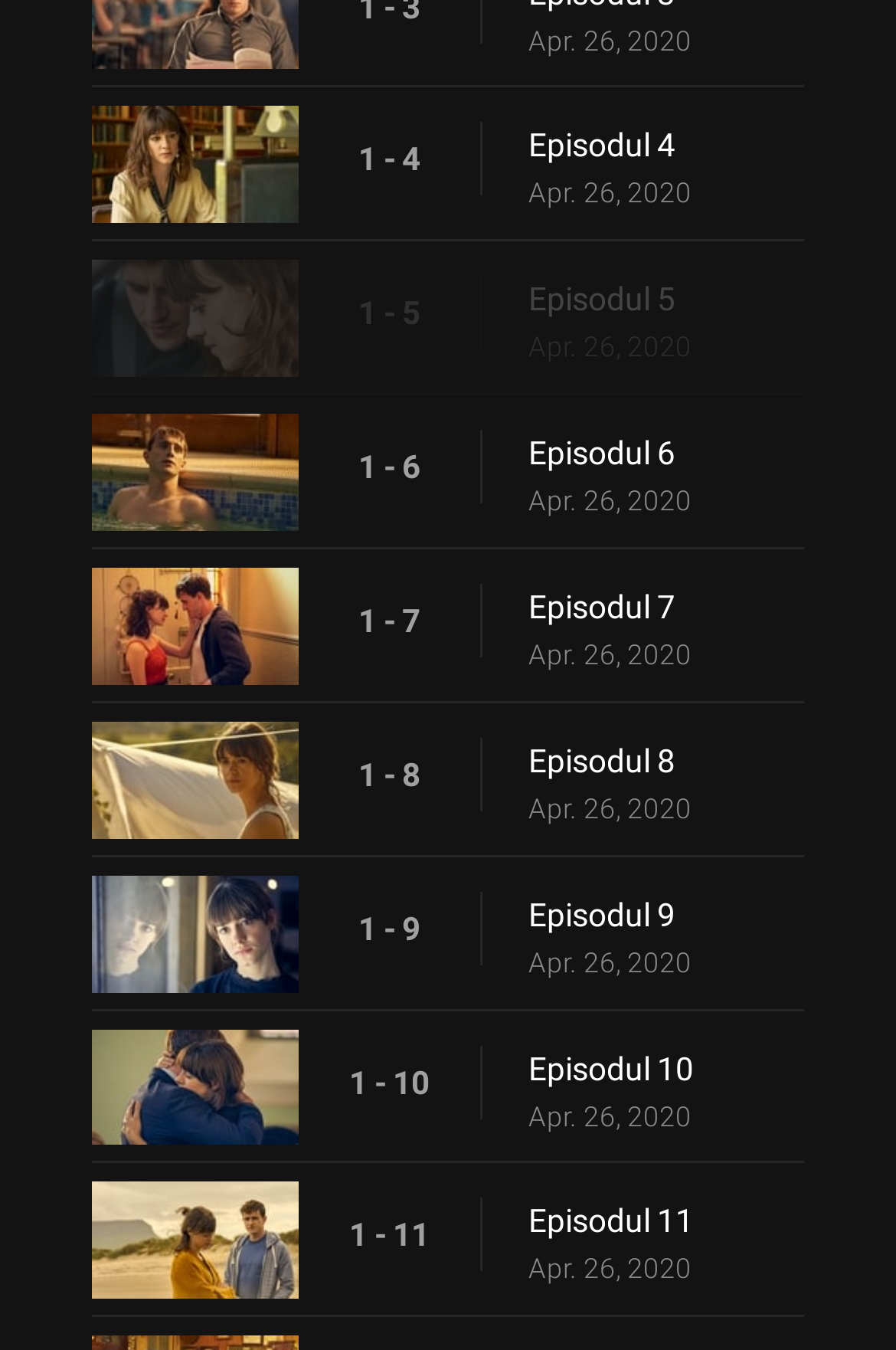Provide the bounding box coordinates in the format (top-left x, top-left y, bottom-right x, bottom-right y). All values are floating point numbers between 0 and 1. Determine the bounding box coordinate of the UI element described as: master auto mechanic

None